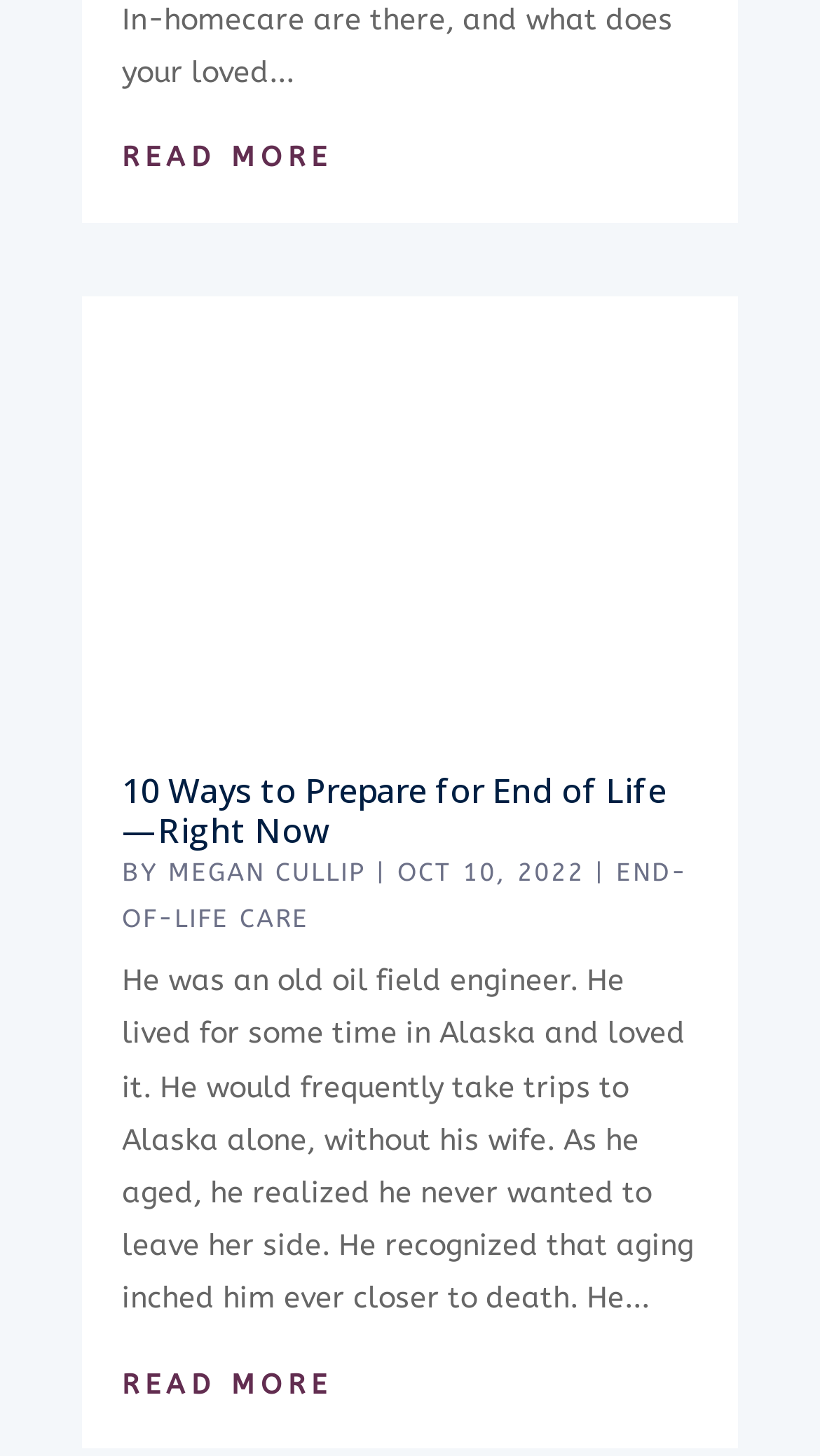What is the title of the article?
Kindly answer the question with as much detail as you can.

I found the title of the article by looking at the heading element with the text '10 Ways to Prepare for End of Life—Right Now' which is located at the top of the article section.